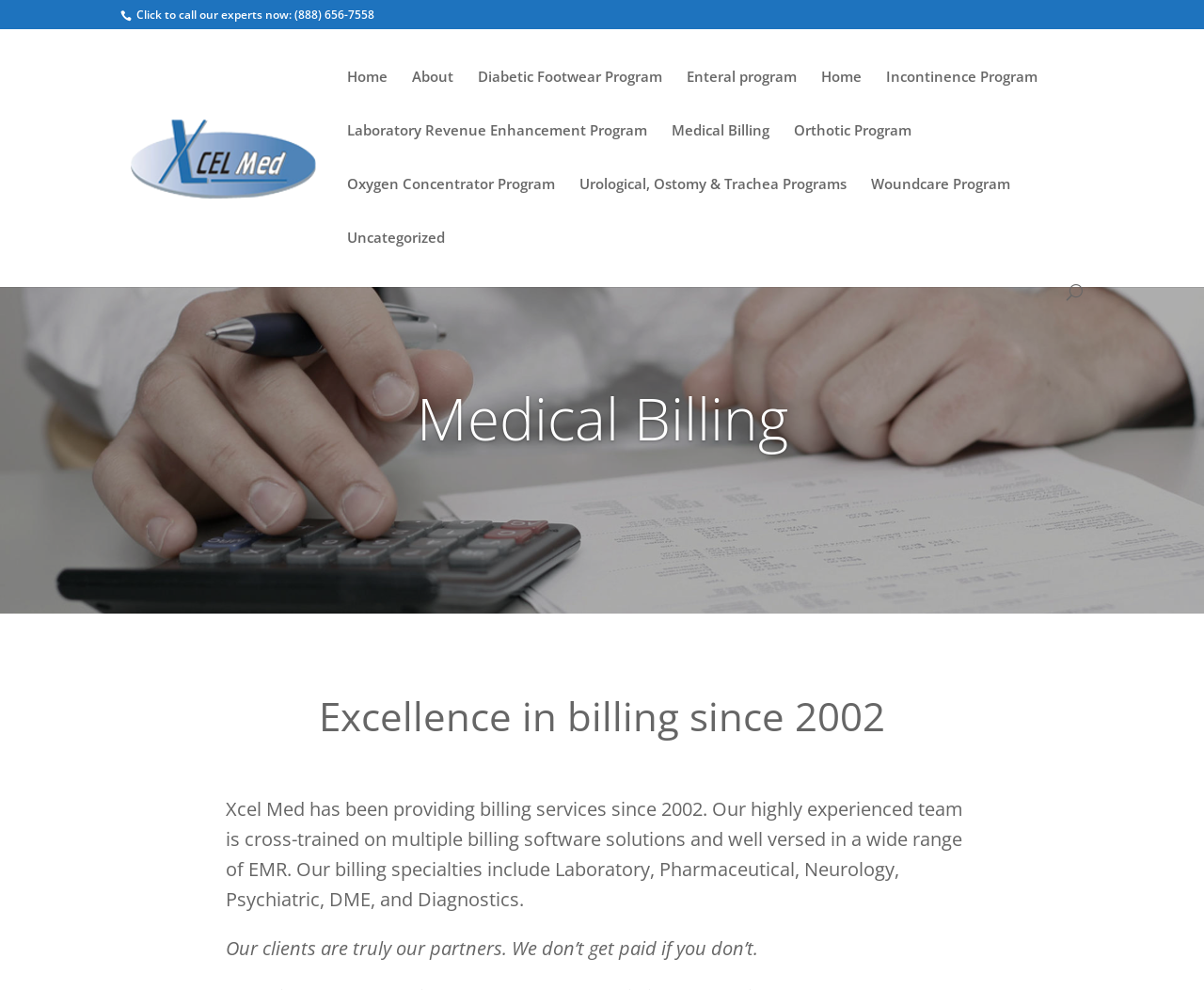Locate the bounding box coordinates of the clickable element to fulfill the following instruction: "Email using the provided email address". Provide the coordinates as four float numbers between 0 and 1 in the format [left, top, right, bottom].

None